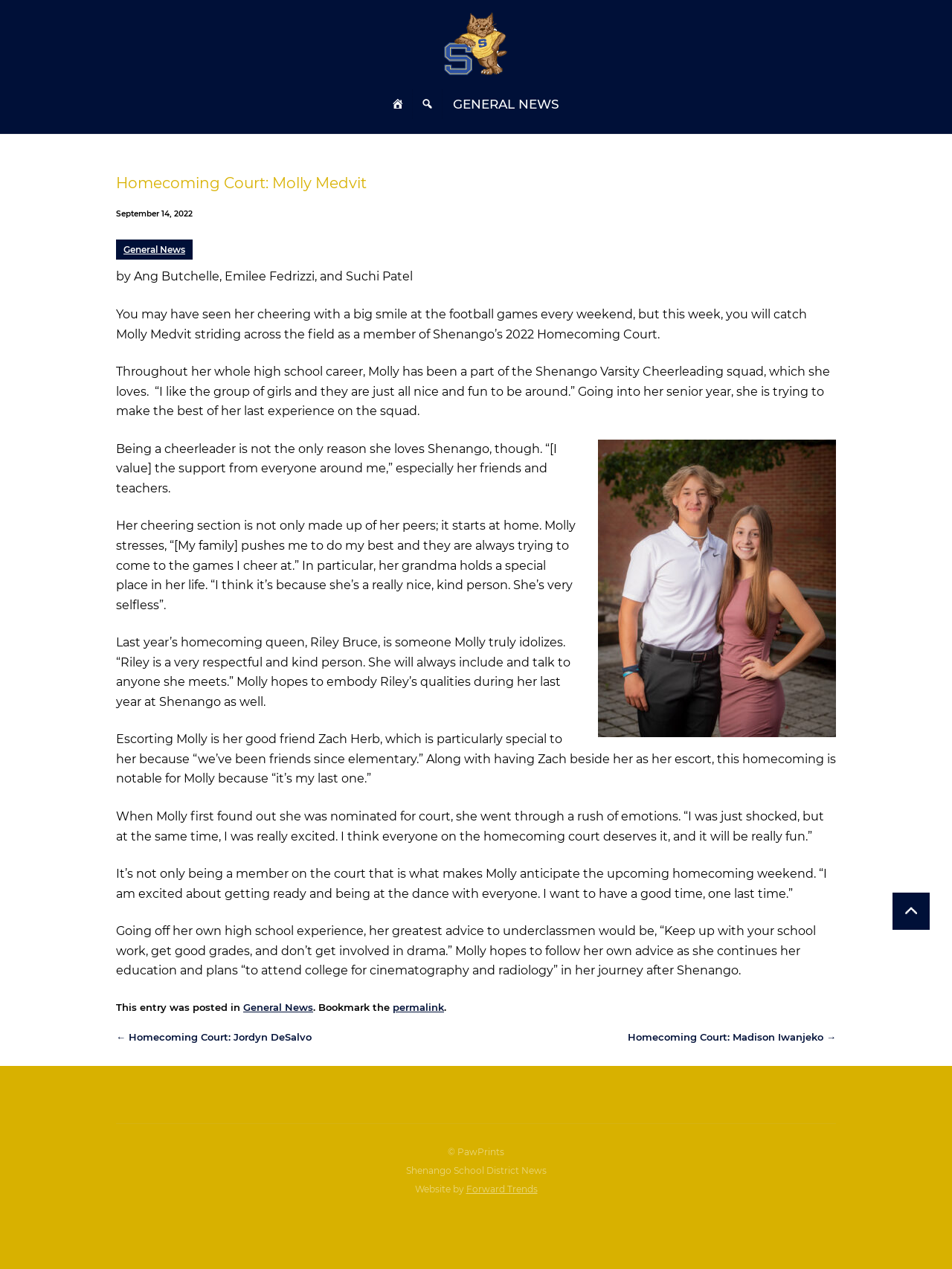Give the bounding box coordinates for this UI element: "Video Blog". The coordinates should be four float numbers between 0 and 1, arranged as [left, top, right, bottom].

None